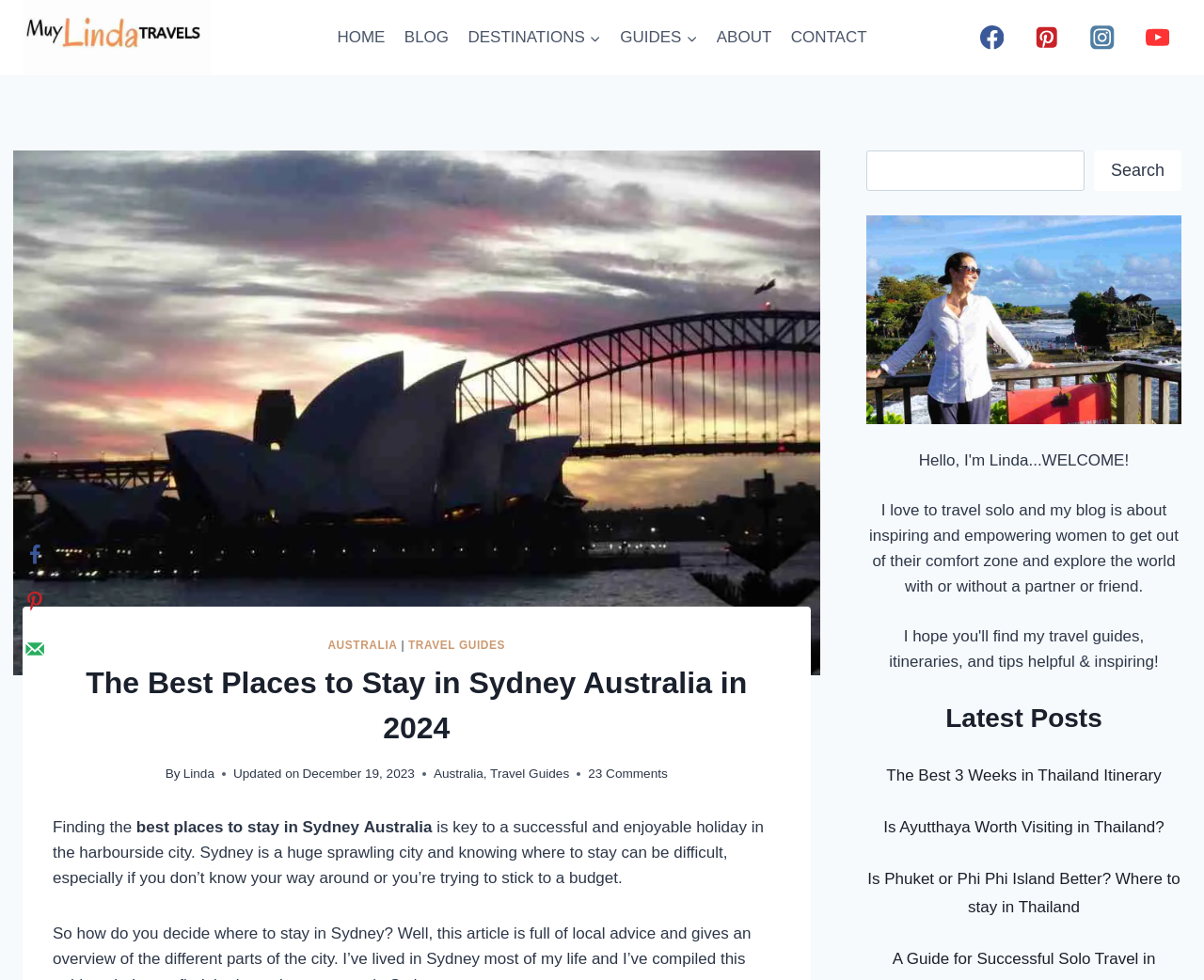Could you determine the bounding box coordinates of the clickable element to complete the instruction: "Click on the 'AUSTRALIA' link"? Provide the coordinates as four float numbers between 0 and 1, i.e., [left, top, right, bottom].

[0.272, 0.652, 0.33, 0.665]